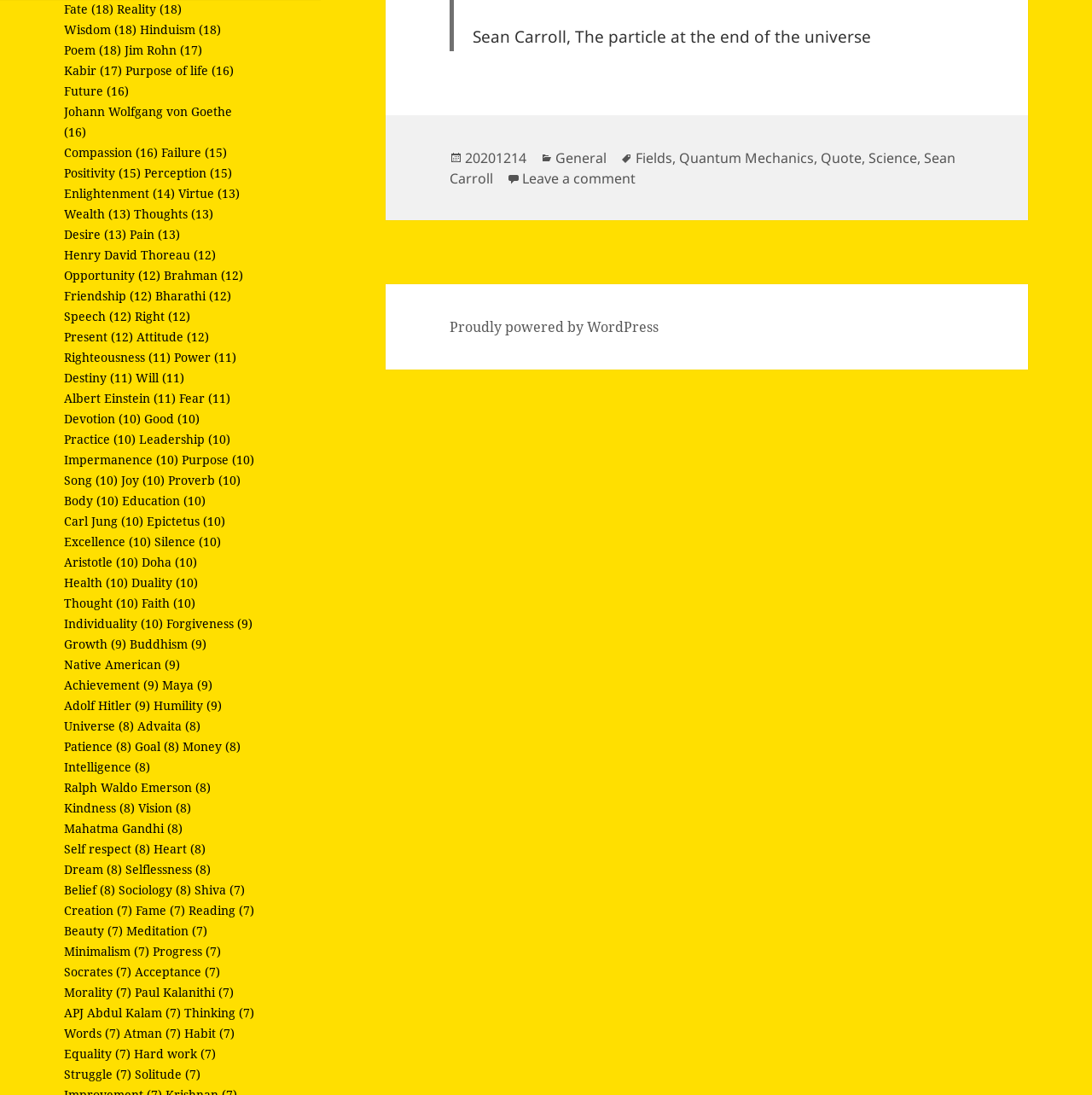Determine the bounding box for the UI element as described: "Johann Wolfgang von Goethe (16)". The coordinates should be represented as four float numbers between 0 and 1, formatted as [left, top, right, bottom].

[0.059, 0.095, 0.213, 0.128]